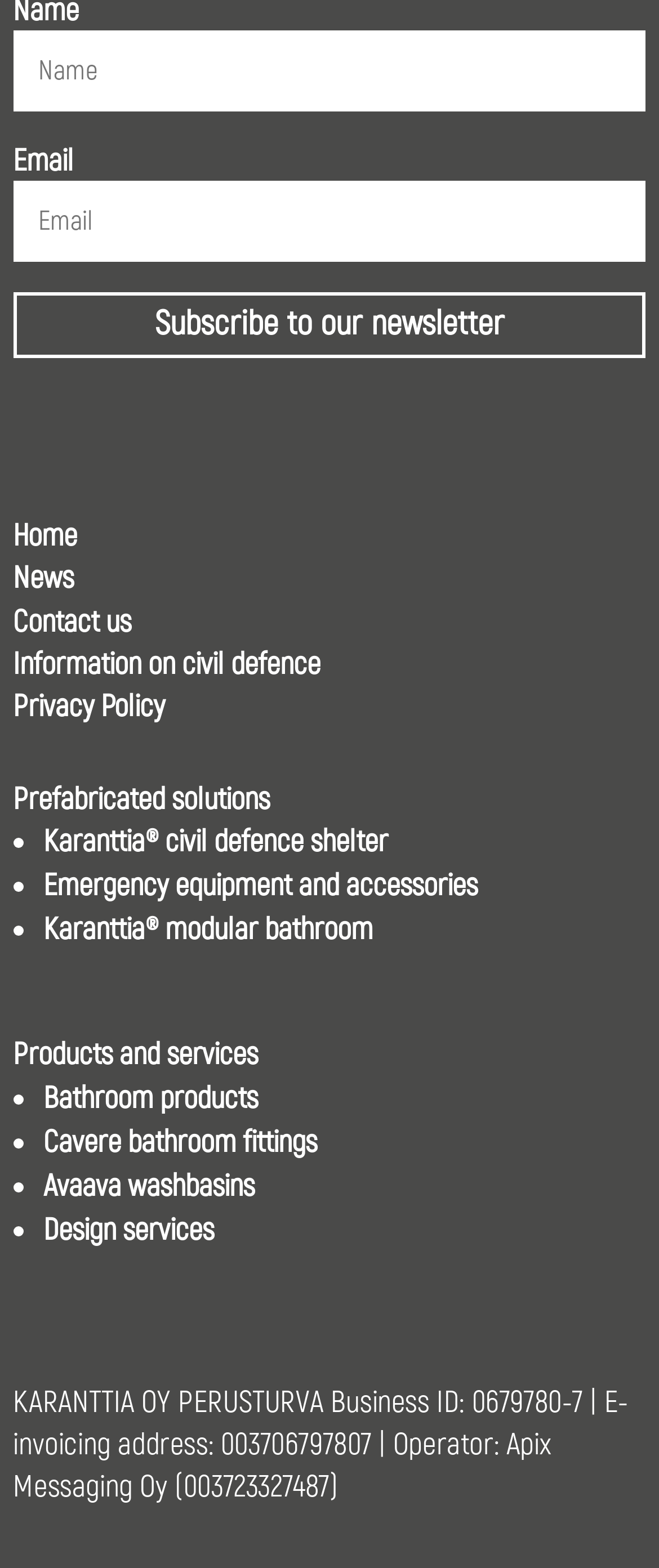What is the name of the operator mentioned on the webpage?
Please give a detailed and elaborate explanation in response to the question.

I found the name of the operator mentioned in the footer section, where it is stated as 'Operator: Apix Messaging Oy (003723327487)'.